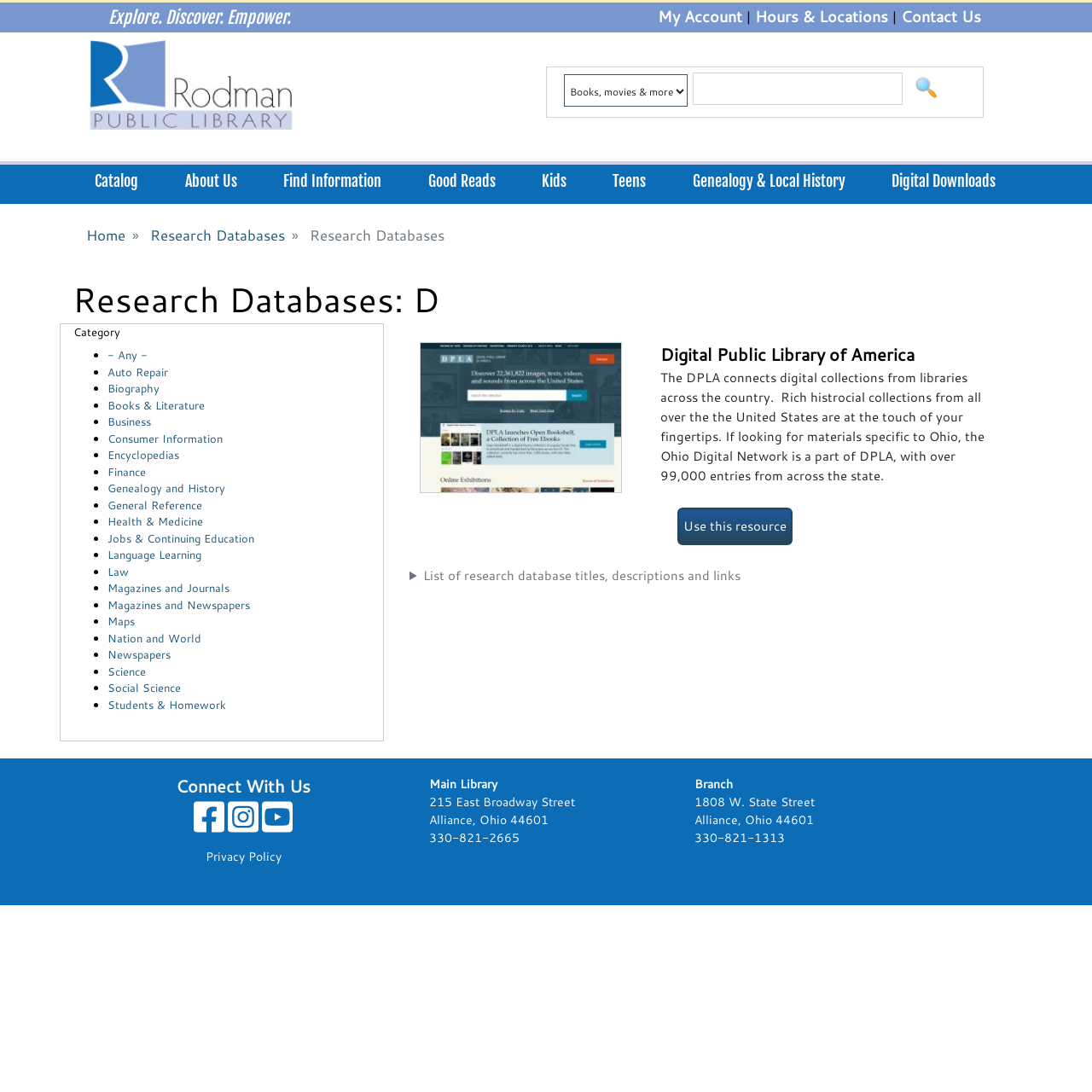Describe all the key features of the webpage in detail.

The webpage is for Research Databases at Rodman Public Library. At the top, there is a banner with the library's logo and a navigation menu that includes links to "My Account", "Hours & Locations", and "Contact Us". Below the banner, there is a search bar with a combobox to select a source and a button to search.

The main content of the page is divided into two sections. On the left, there is a navigation menu with links to various categories, including "Catalog", "About Us", "Find Information", and more. On the right, there is a list of research databases, categorized by topic. The list includes links to databases such as "Auto Repair", "Biography", "Business", and more. Each link is preceded by a bullet point.

Below the list of databases, there is a table that displays more information about each database, including its title, description, and link. The table can be expanded or collapsed using a disclosure triangle.

At the very top of the page, there is a link to "Skip to main content" and a breadcrumb navigation menu that shows the current page's location in the website's hierarchy.